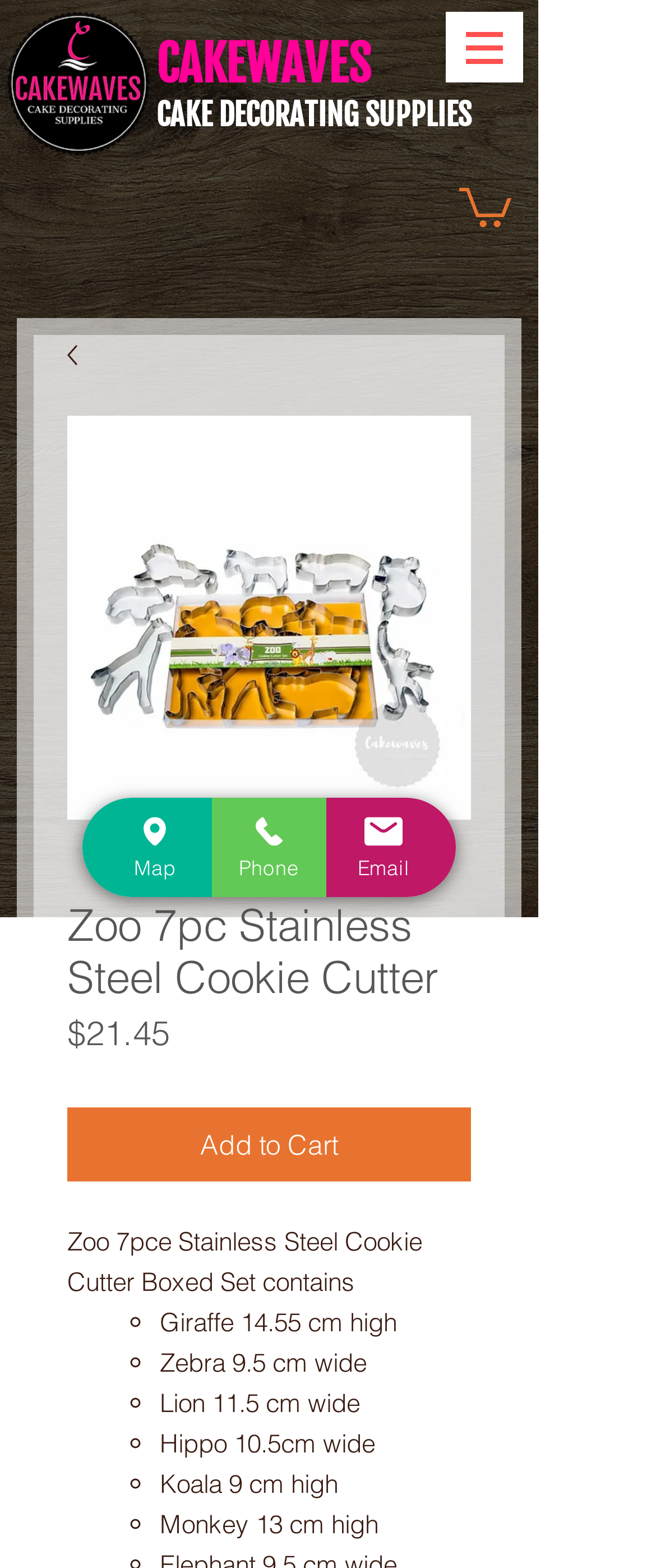What is the function of the 'Add to Cart' button?
Identify the answer in the screenshot and reply with a single word or phrase.

To add the product to the cart